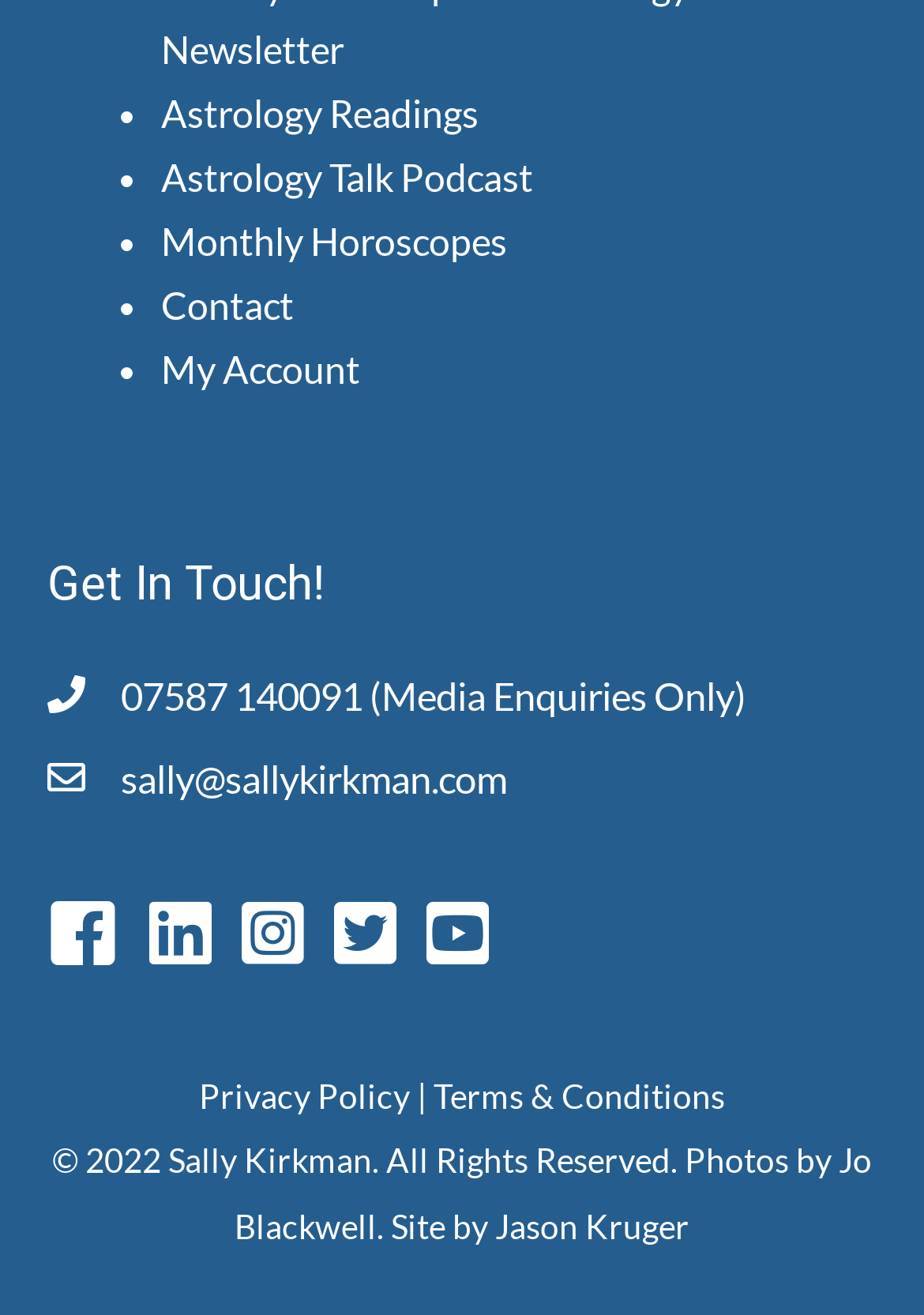What is the email address of Sally Kirkman?
Use the image to answer the question with a single word or phrase.

sally@sallykirkman.com